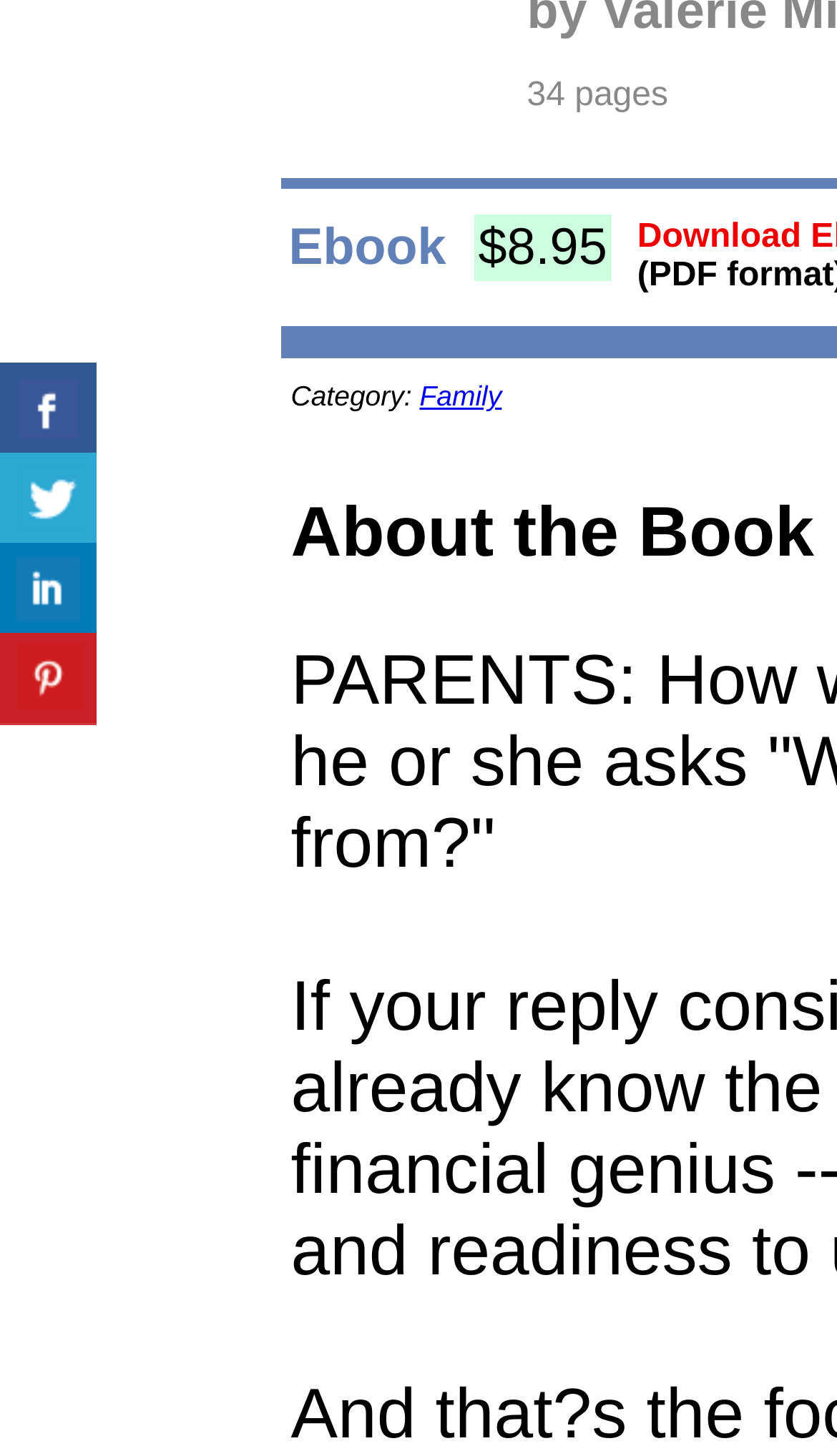Identify the bounding box coordinates for the UI element described as follows: "title="Share On Pinterest"". Ensure the coordinates are four float numbers between 0 and 1, formatted as [left, top, right, bottom].

[0.0, 0.434, 0.115, 0.498]